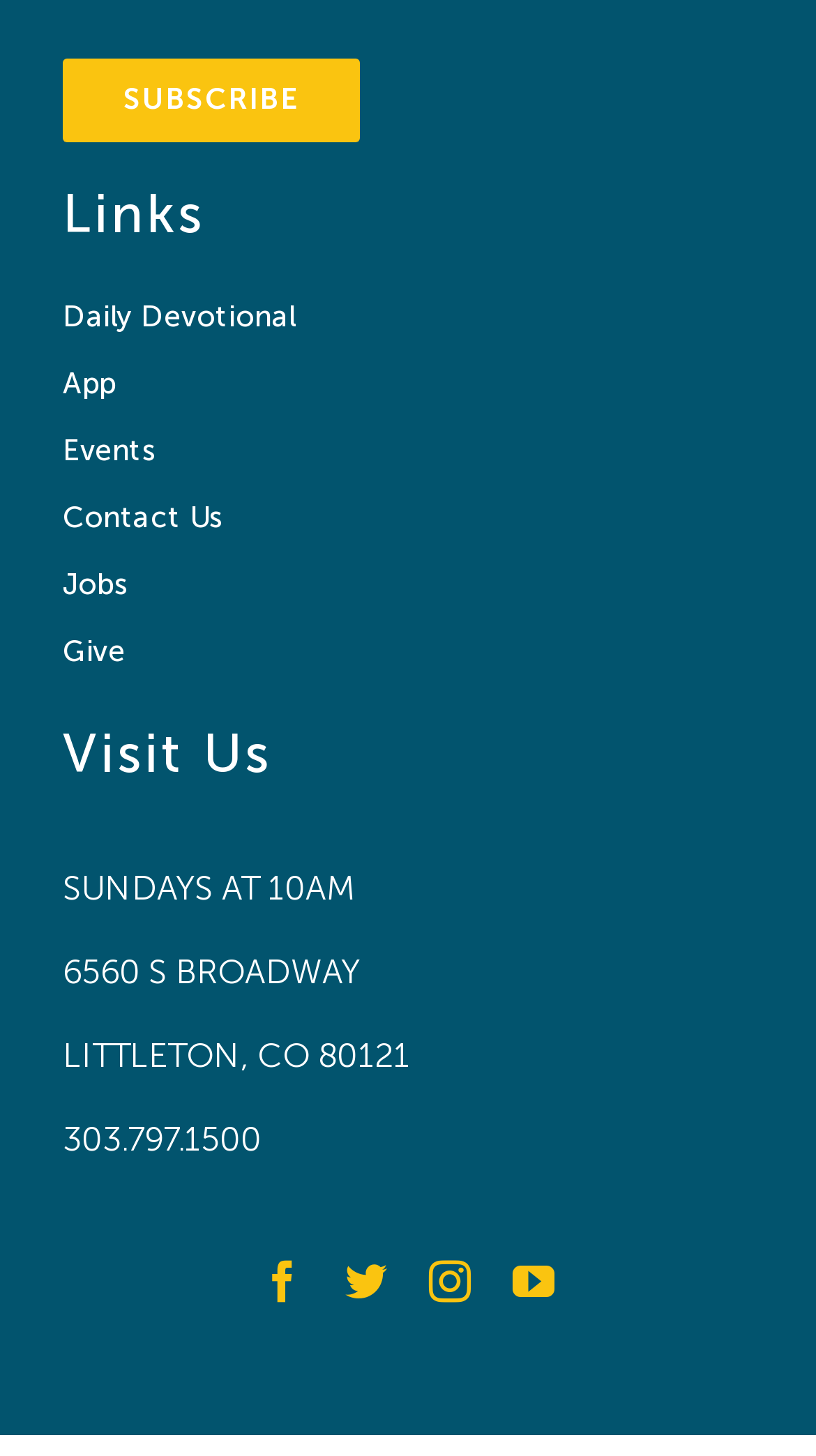Please provide a brief answer to the following inquiry using a single word or phrase:
What is the church service time?

10AM